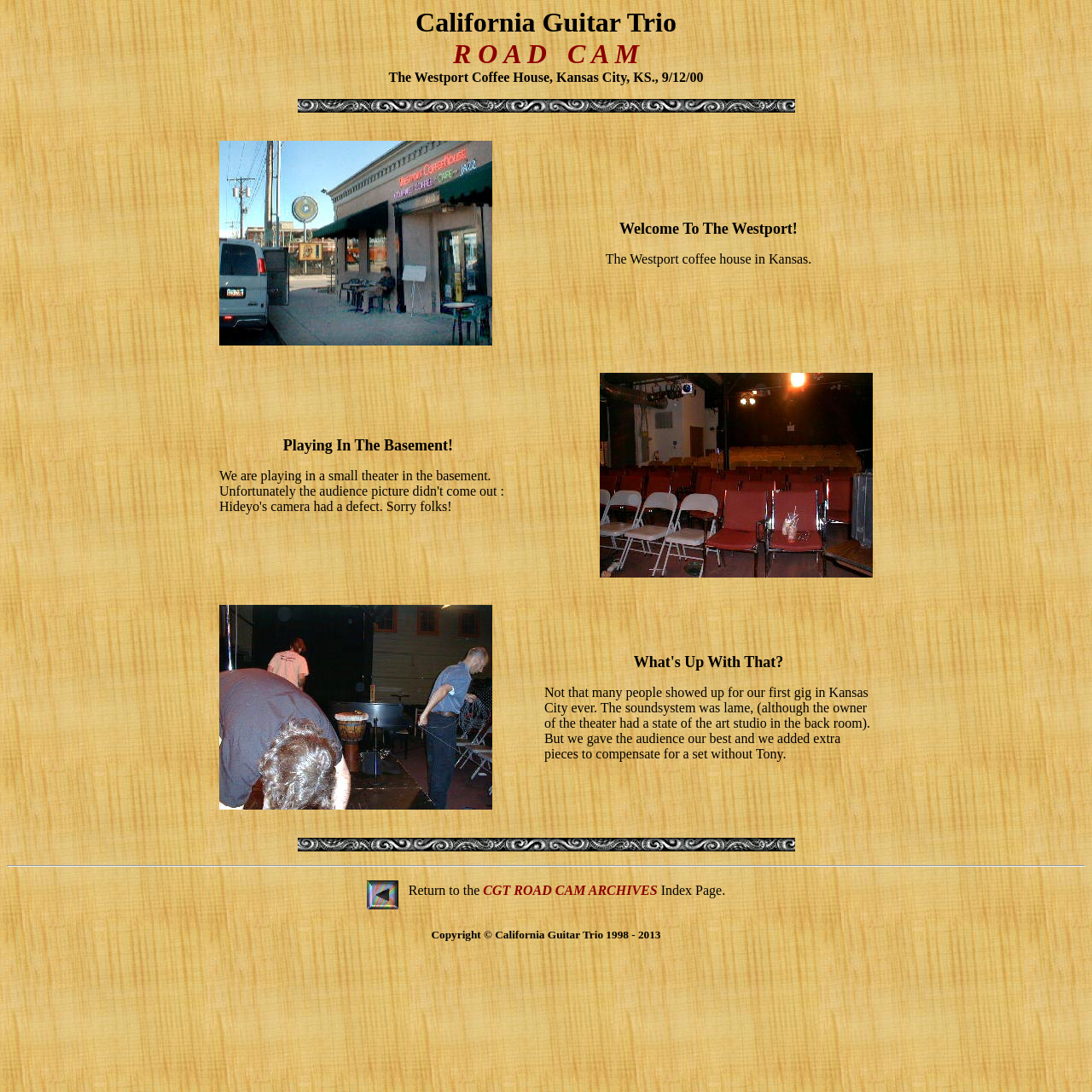What is the Trio doing in the first image?
Answer the question with detailed information derived from the image.

I found the answer by looking at the first LayoutTableCell element, which contains the text 'Unloading the van!'. This text is likely describing the action depicted in the first image, which is of the Trio unloading a van.